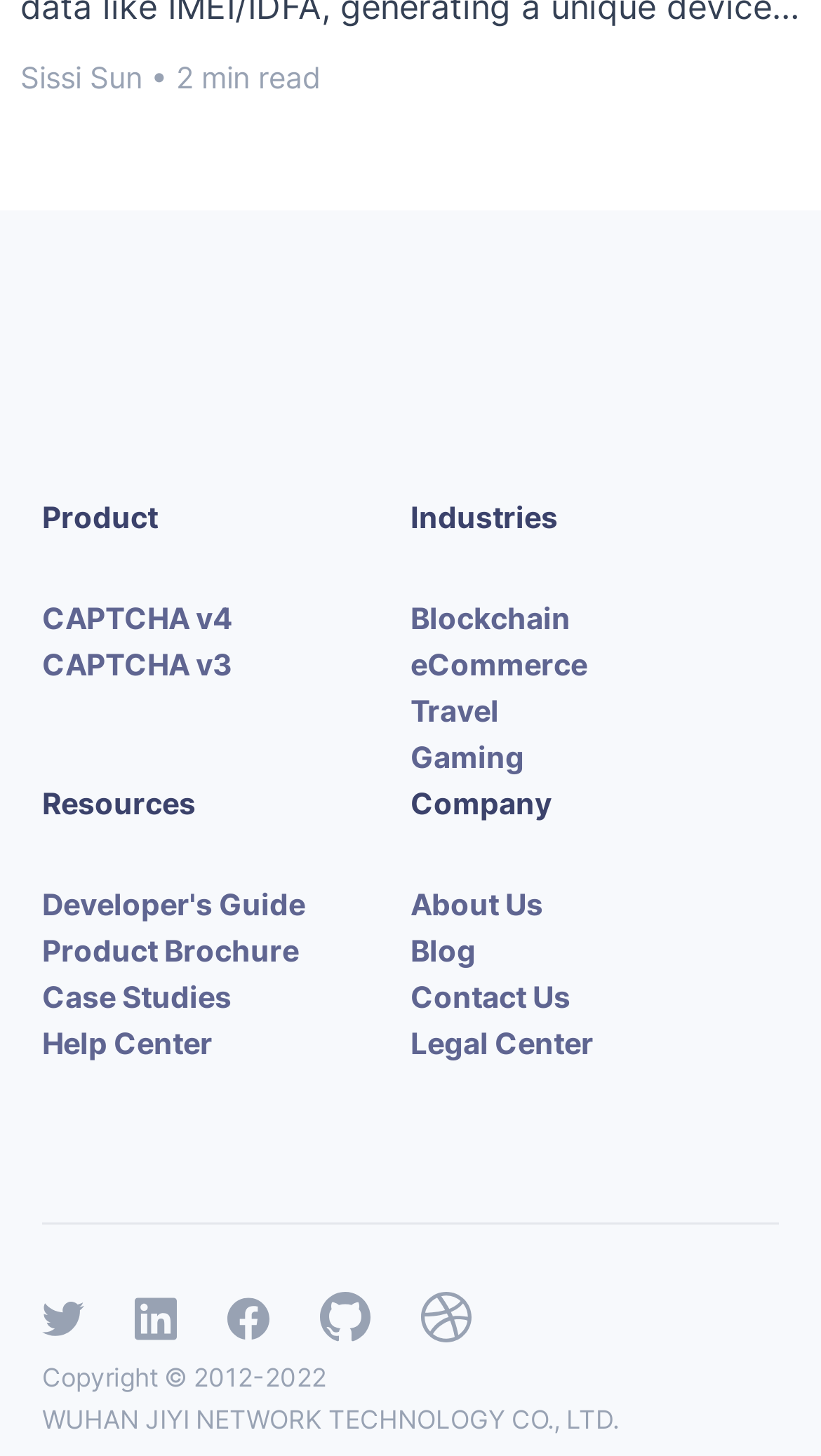Find the bounding box coordinates for the area that must be clicked to perform this action: "Visit Help Center".

[0.051, 0.704, 0.259, 0.729]